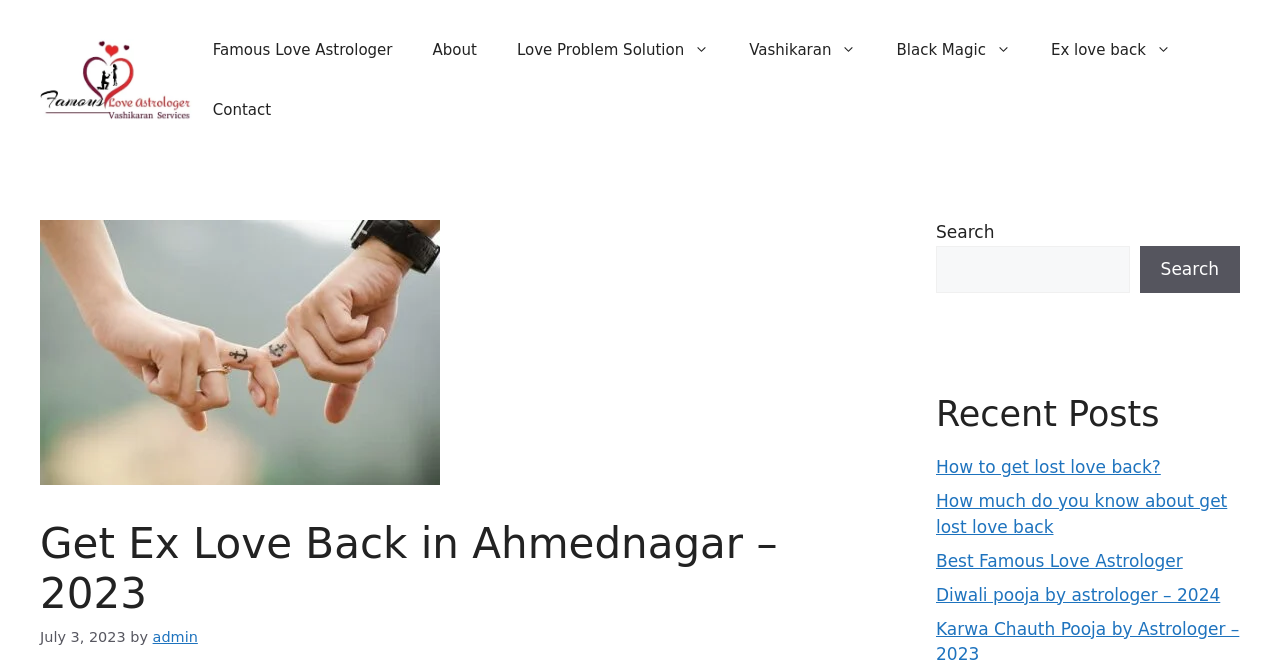Using the elements shown in the image, answer the question comprehensively: What is the name of the astrologer?

The name of the astrologer can be found in the meta description of the webpage, which mentions 'Get Ex Love Back in Ahmednagar Rekindling Lost Love with Astrologer OP Shastri Ji in Ahmednagar'.